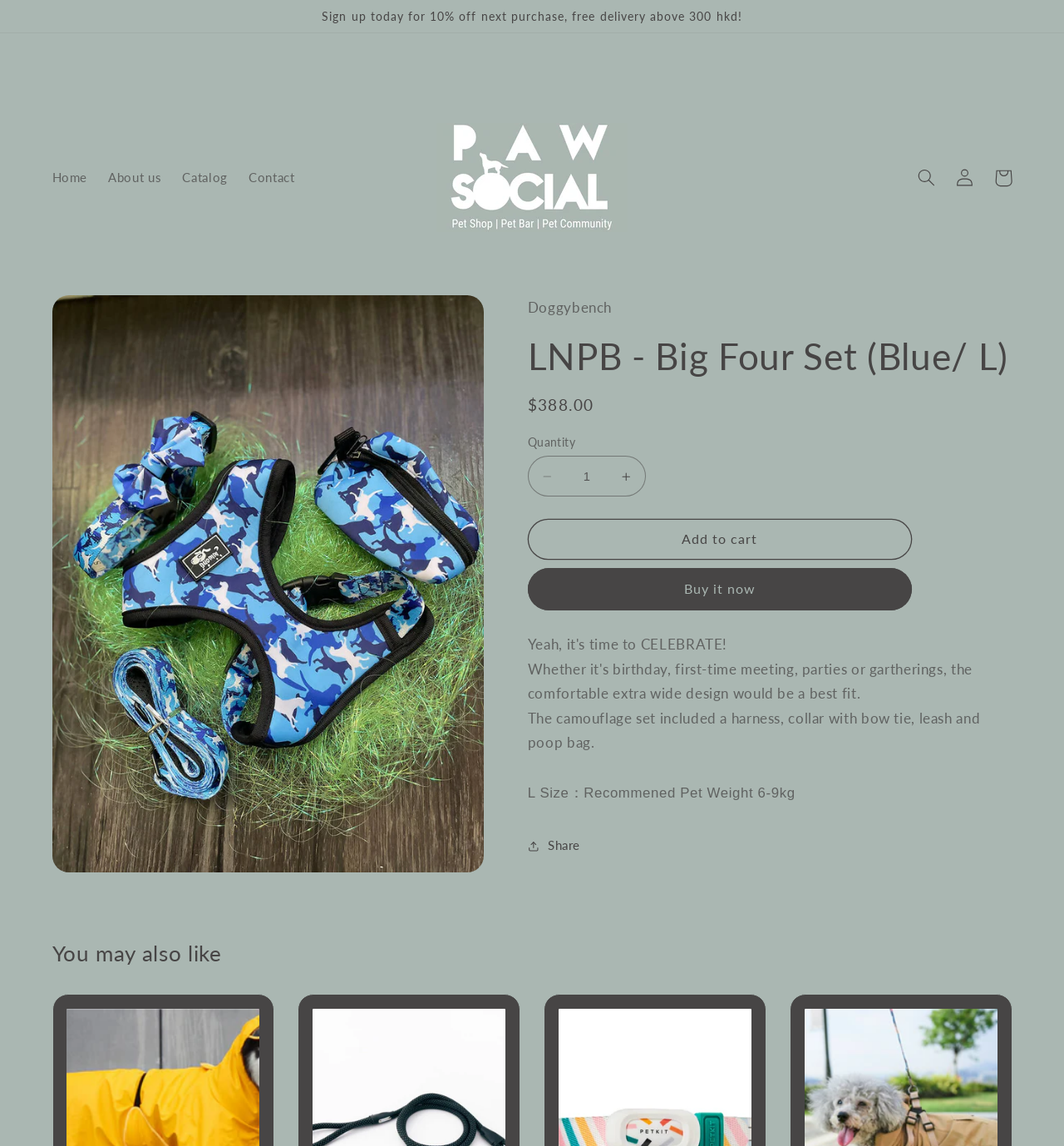Extract the bounding box coordinates of the UI element described: "Cart". Provide the coordinates in the format [left, top, right, bottom] with values ranging from 0 to 1.

[0.925, 0.138, 0.961, 0.172]